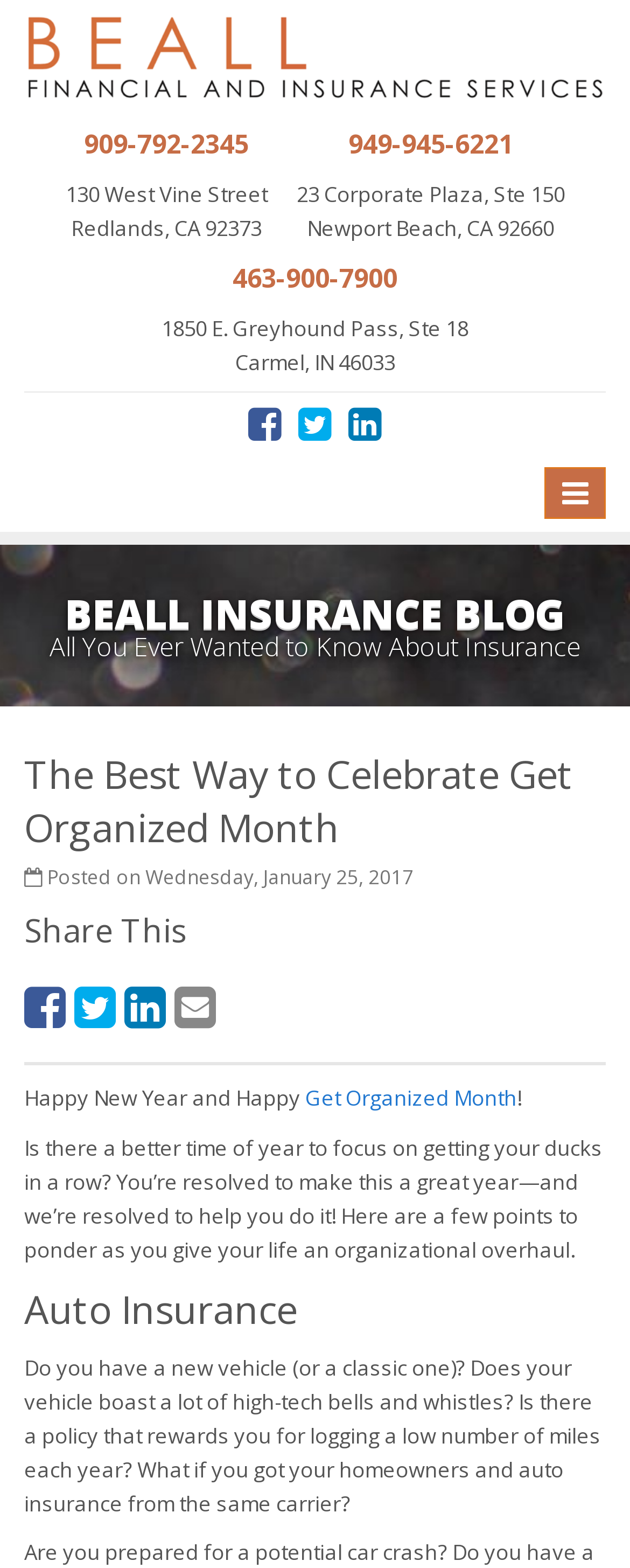What is the date of the blog post?
Refer to the image and give a detailed answer to the question.

The date of the blog post can be found below the title of the post, where it says 'Posted on Wednesday, January 25, 2017'.